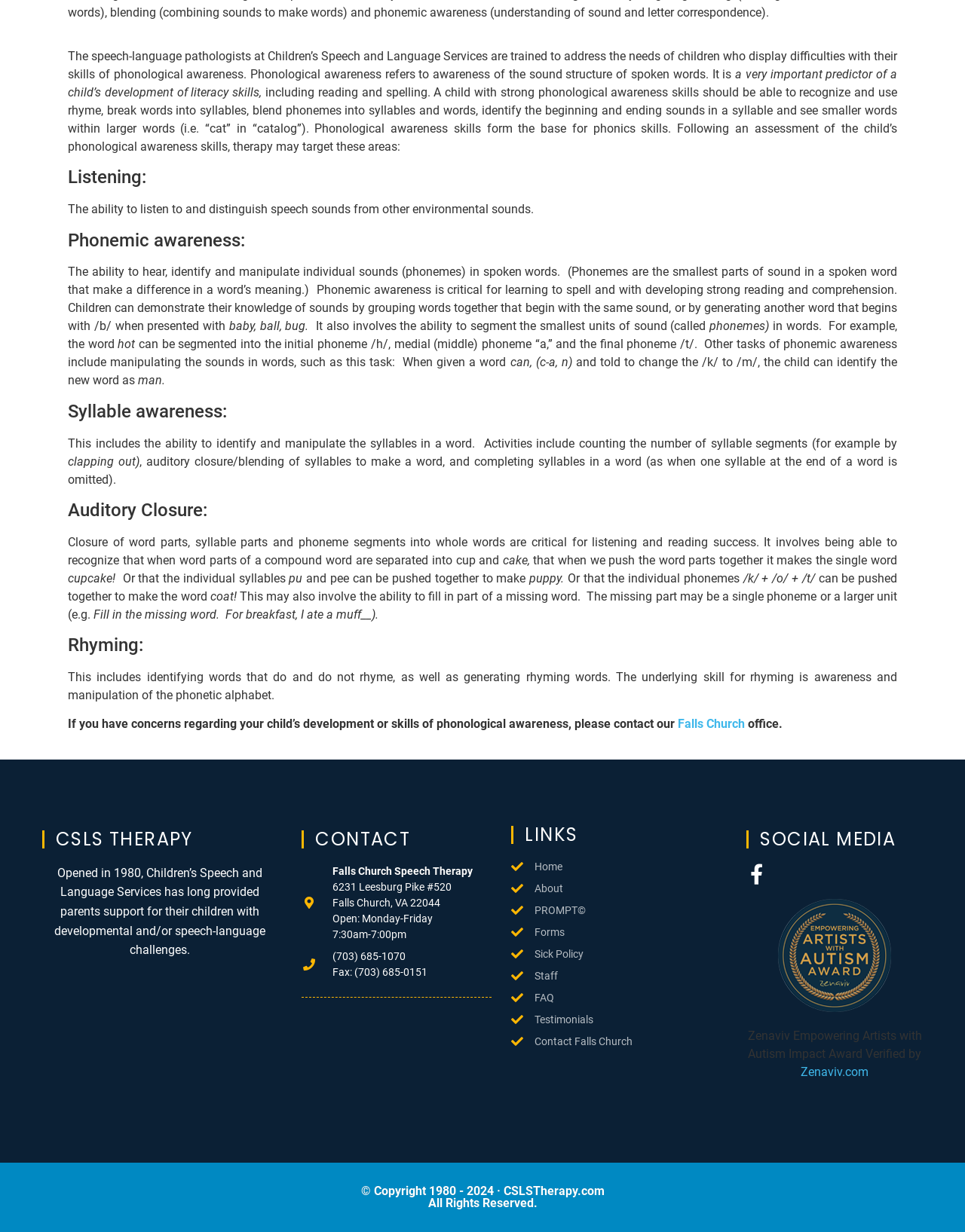Please specify the bounding box coordinates in the format (top-left x, top-left y, bottom-right x, bottom-right y), with all values as floating point numbers between 0 and 1. Identify the bounding box of the UI element described by: Contact Falls Church

[0.53, 0.839, 0.753, 0.852]